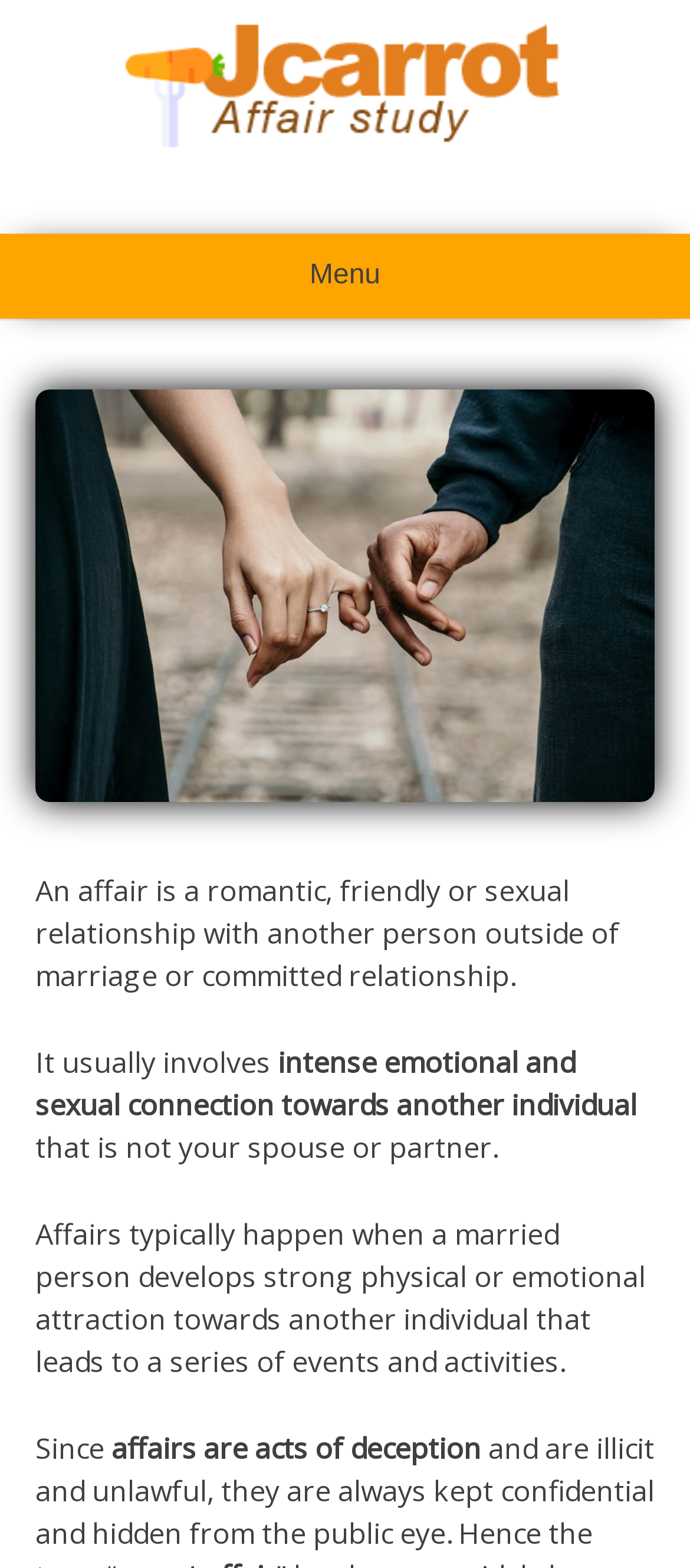Produce an extensive caption that describes everything on the webpage.

The webpage is about affairs and relationships, with a focus on understanding why partners cheat and how infidelity starts. At the top of the page, there is a logo or icon labeled "Jcarrot" situated almost centrally, with a link to "Jcarrot" right next to it. Below this, there is a menu button labeled "Menu" that spans the entire width of the page.

When the menu button is expanded, a block of text appears, which provides a detailed explanation of what an affair is. This text is divided into five paragraphs, each describing a different aspect of an affair. The first paragraph defines an affair as a romantic, friendly, or sexual relationship outside of marriage or a committed relationship. The second paragraph explains that an affair usually involves an intense emotional and sexual connection with another individual. The third paragraph elaborates on this connection, stating that it is not with one's spouse or partner. The fourth paragraph describes how affairs typically happen, involving a series of events and activities stemming from a strong physical or emotional attraction. The final paragraph notes that affairs are acts of deception.

Overall, the webpage appears to be an informative resource for understanding affairs and relationships, with a clear and concise explanation of the topic.